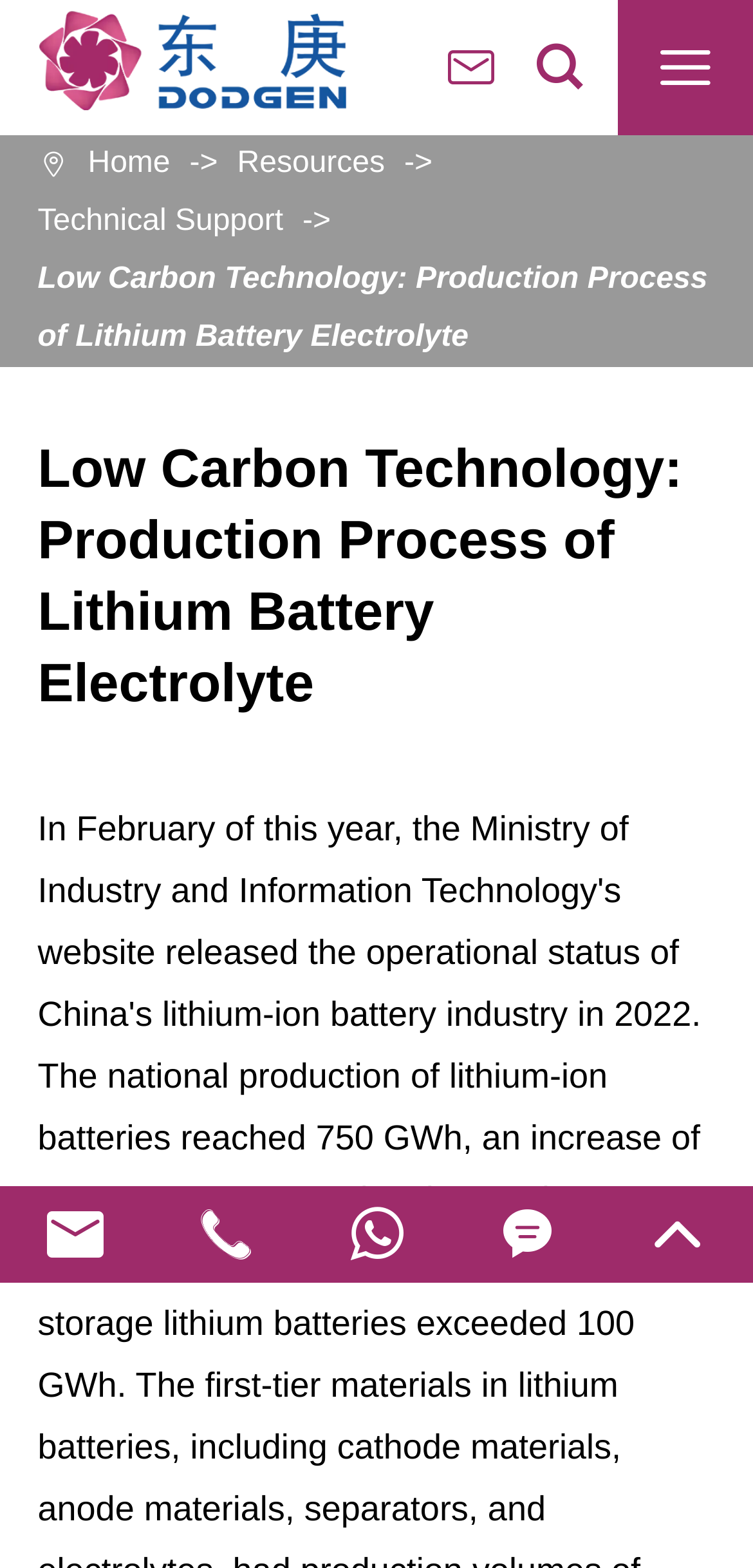What is the icon on the top right?
From the image, respond using a single word or phrase.

